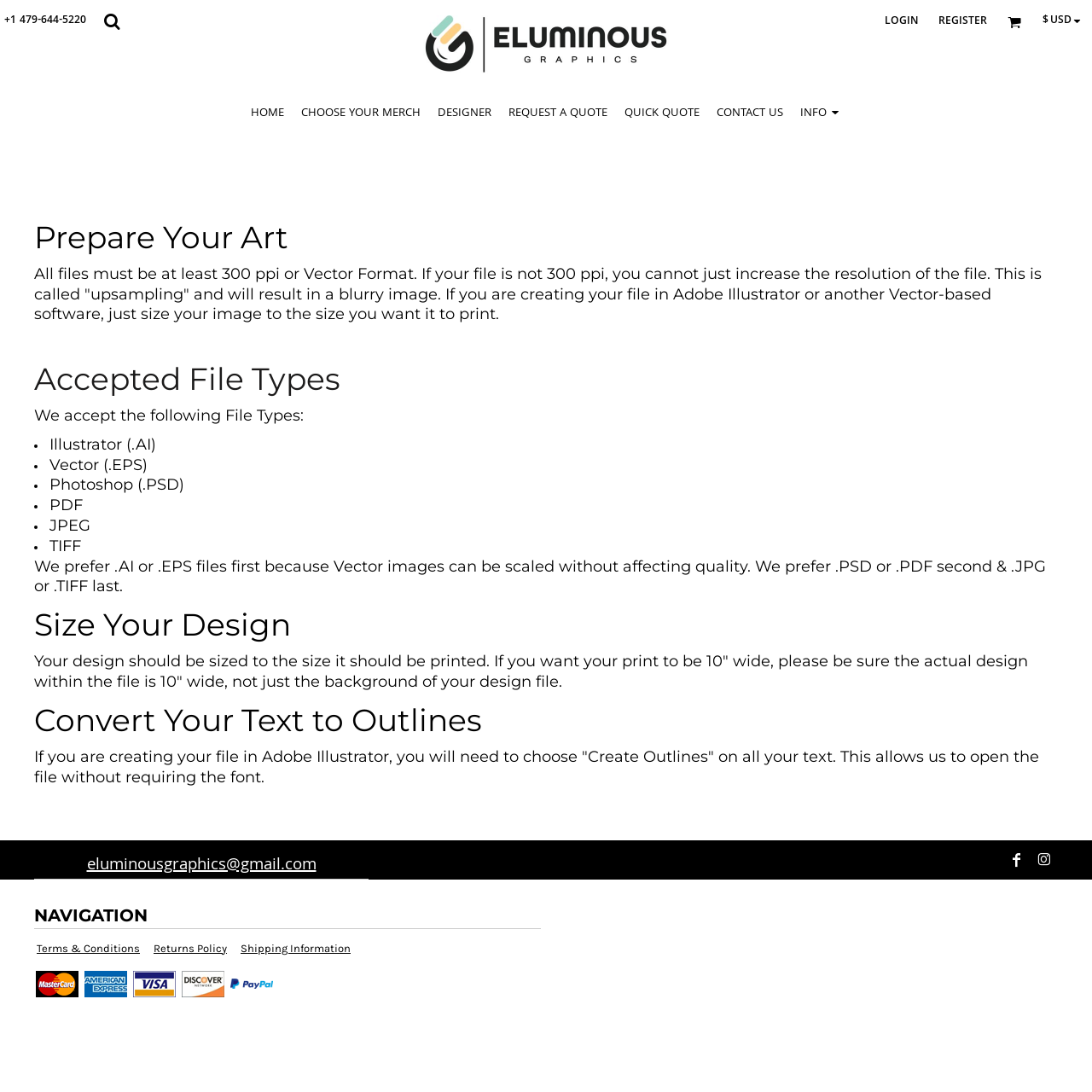Describe the entire webpage, focusing on both content and design.

This webpage is about Eluminous Graphics, a design company. At the top left corner, there is a phone number "+1 479-644-5220" and a link to "Eluminous Graphics" with an image. To the right of the phone number, there are links to "LOGIN" and "REGISTER". On the top right corner, there is a currency indicator showing "USD" with a dollar sign.

Below the top section, there is a navigation menu with links to "HOME", "CHOOSE YOUR MERCH", "DESIGNER", "REQUEST A QUOTE", "QUICK QUOTE", "CONTACT US", and "INFO". This menu is repeated at the bottom of the page.

The main content of the page is about file preparation for design. There is a heading "Prepare Your Art" followed by a paragraph of text explaining the requirements for file submission, including the minimum resolution and file types accepted. Below this, there is a list of accepted file types, including Illustrator (.AI), Vector (.EPS), Photoshop (.PSD), PDF, JPEG, and TIFF.

Further down, there are headings "Size Your Design" and "Convert Your Text to Outlines" with accompanying text explaining the importance of sizing designs correctly and converting text to outlines in Adobe Illustrator.

At the bottom of the page, there is a section with links to "Terms & Conditions", "Returns Policy", and "Shipping Information". There are also images of payment methods, including Mastercard, American Express, Visa, DISCOVER, and PayPal.

Throughout the page, there are several instances of the same links and text, indicating a repetitive navigation menu and currency indicator.